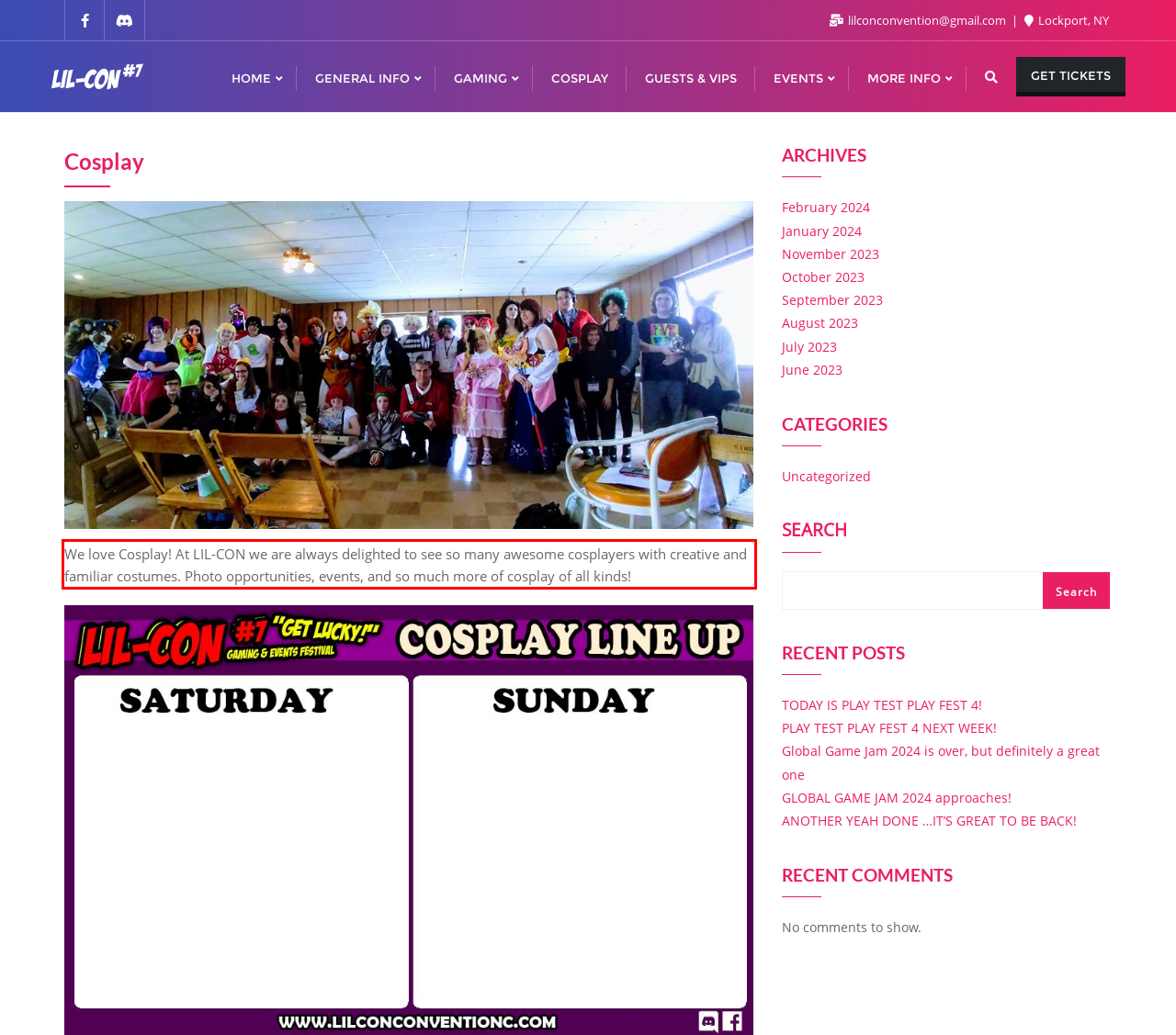Identify the text within the red bounding box on the webpage screenshot and generate the extracted text content.

We love Cosplay! At LIL-CON we are always delighted to see so many awesome cosplayers with creative and familiar costumes. Photo opportunities, events, and so much more of cosplay of all kinds!